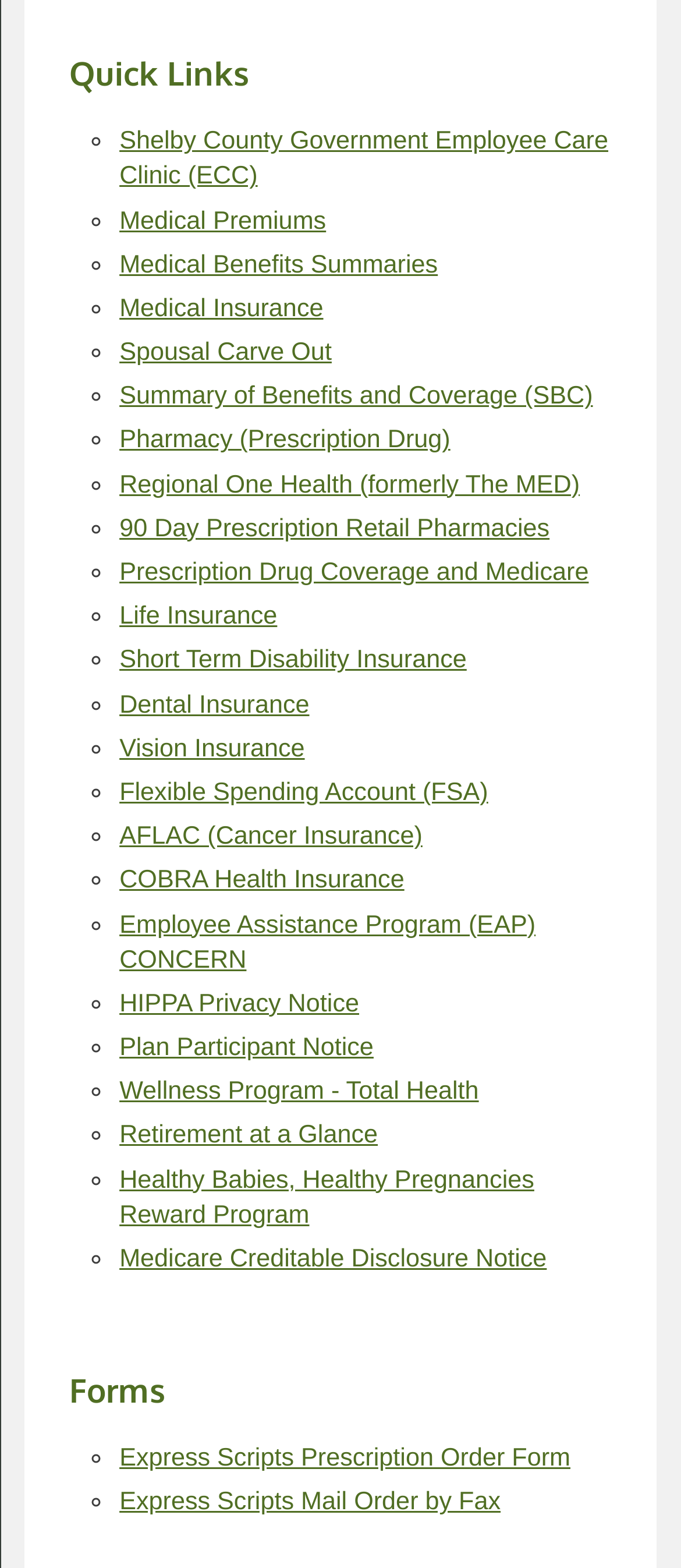Locate the bounding box coordinates of the element to click to perform the following action: 'Open Medical Premiums'. The coordinates should be given as four float values between 0 and 1, in the form of [left, top, right, bottom].

[0.175, 0.132, 0.479, 0.15]